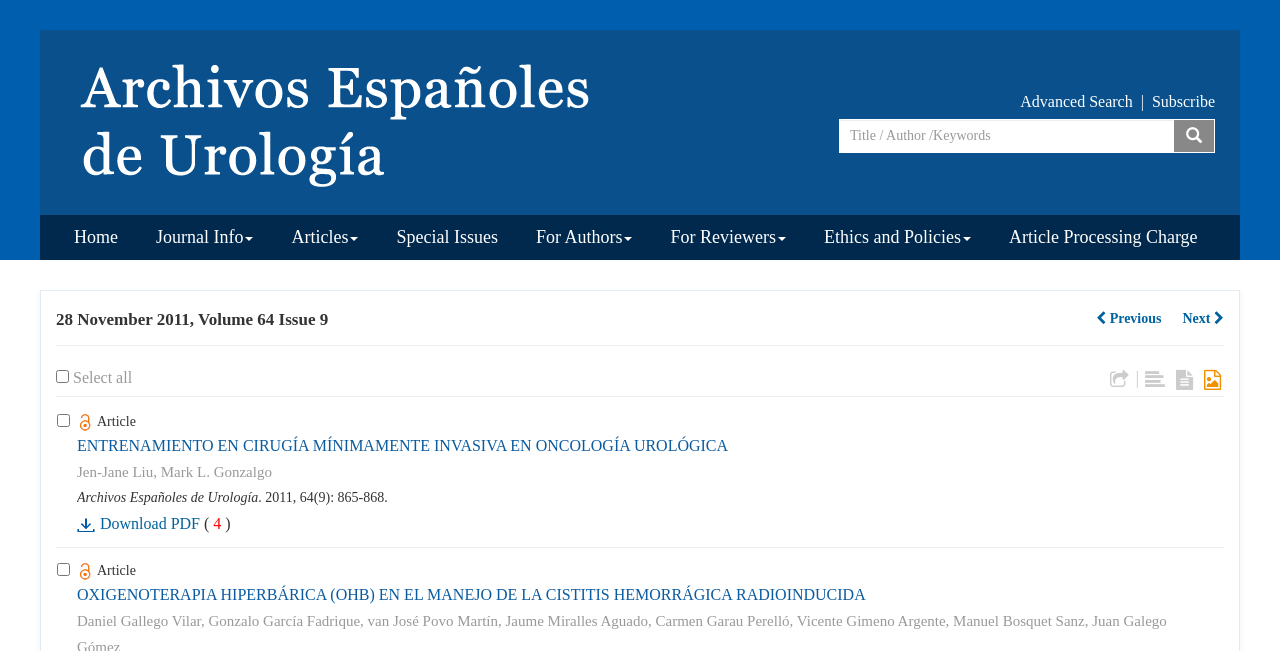What type of content is displayed on this webpage?
Answer the question with a detailed explanation, including all necessary information.

The webpage contains links to articles with titles such as 'ENTRENAMIENTO EN CIRUGÍA MÍNIMAMENTE INVASIVA EN ONCOLOGÍA UROLÓGICA' and 'OXIGENOTERAPIA HIPERBÁRICA (OHB) EN EL MANEJO DE LA CISTITIS HEMORRÁGICA RADIOINDUCIDA', which suggests that the webpage is displaying academic articles related to urology.